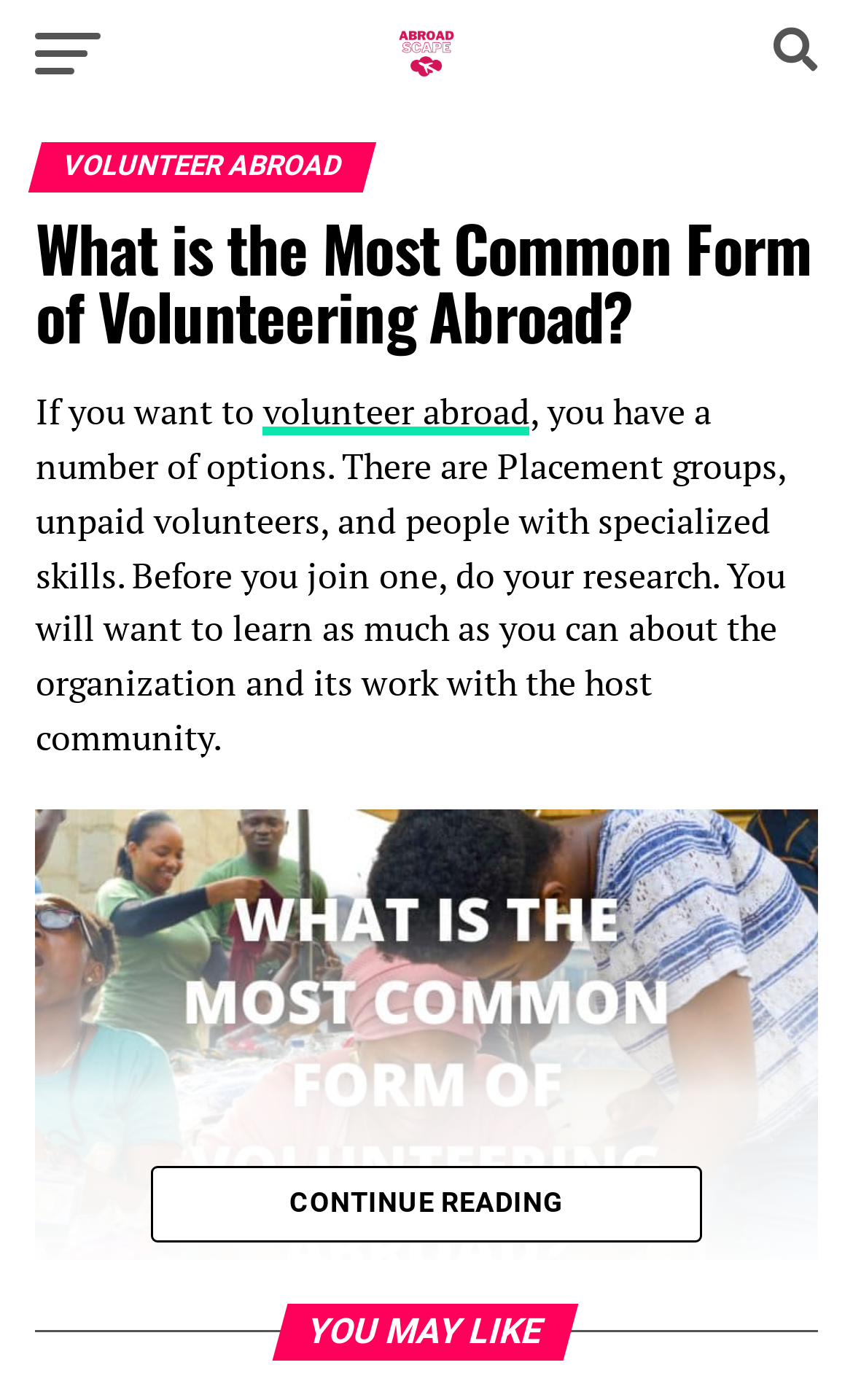Please extract and provide the main headline of the webpage.

What is the Most Common Form of Volunteering Abroad?